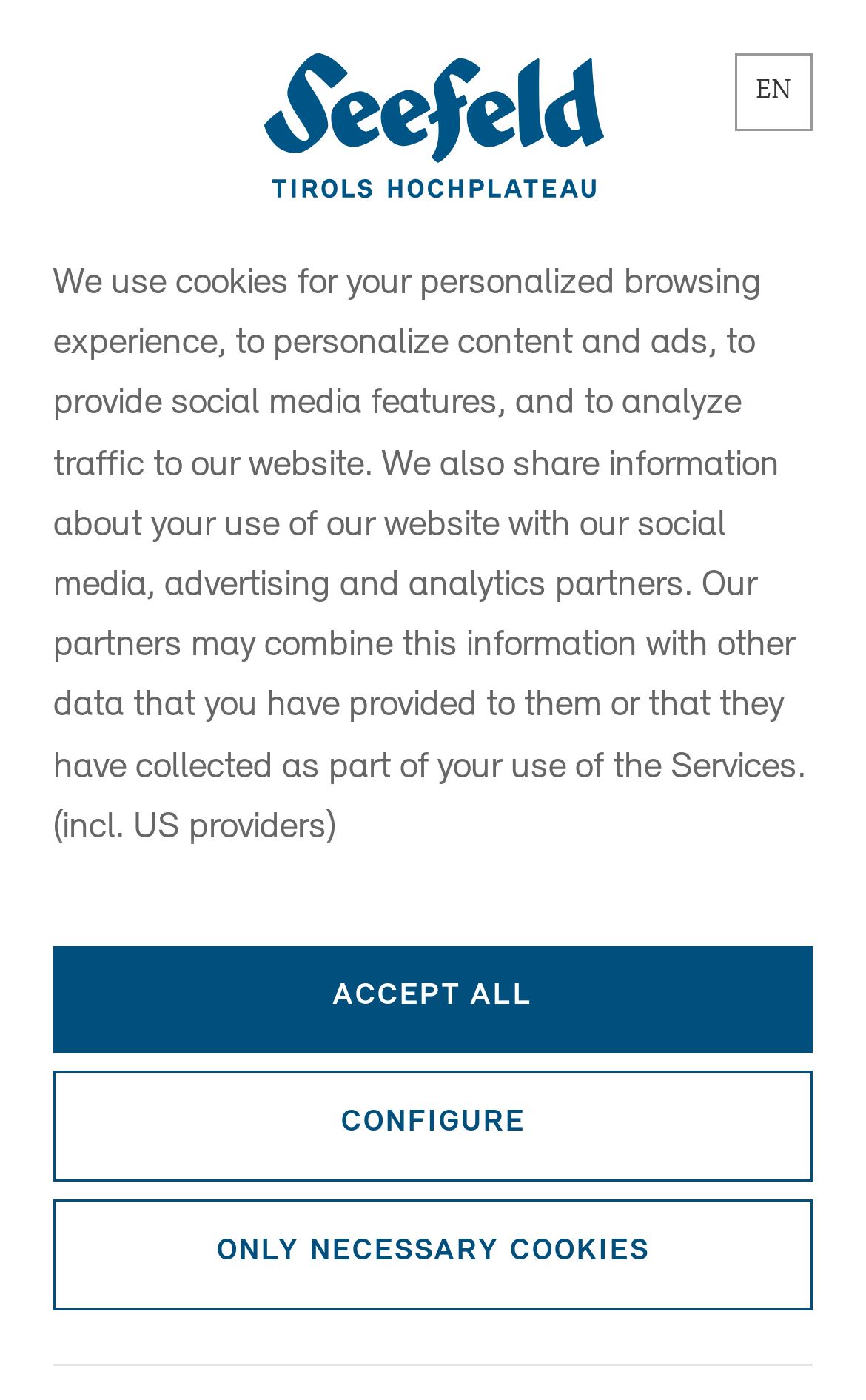Generate a thorough description of the webpage.

The webpage is about "Night of Classics - Rudens Turku & friends". At the top right corner, there is a combobox for language selection. Below the combobox, there is a notification about the use of cookies, which is a long paragraph of text that explains how the website uses cookies and shares information with partners. This notification takes up a significant portion of the page.

To the right of the notification, there are three buttons: "ACCEPT ALL", "CONFIGURE", and "ONLY NECESSARY COOKIES", which are stacked vertically. 

On the top left side, there is a logo link. Below the logo, there is a text "SEEFELD" and a "+" symbol. To the right of the "+" symbol, there is a text "Highlight".